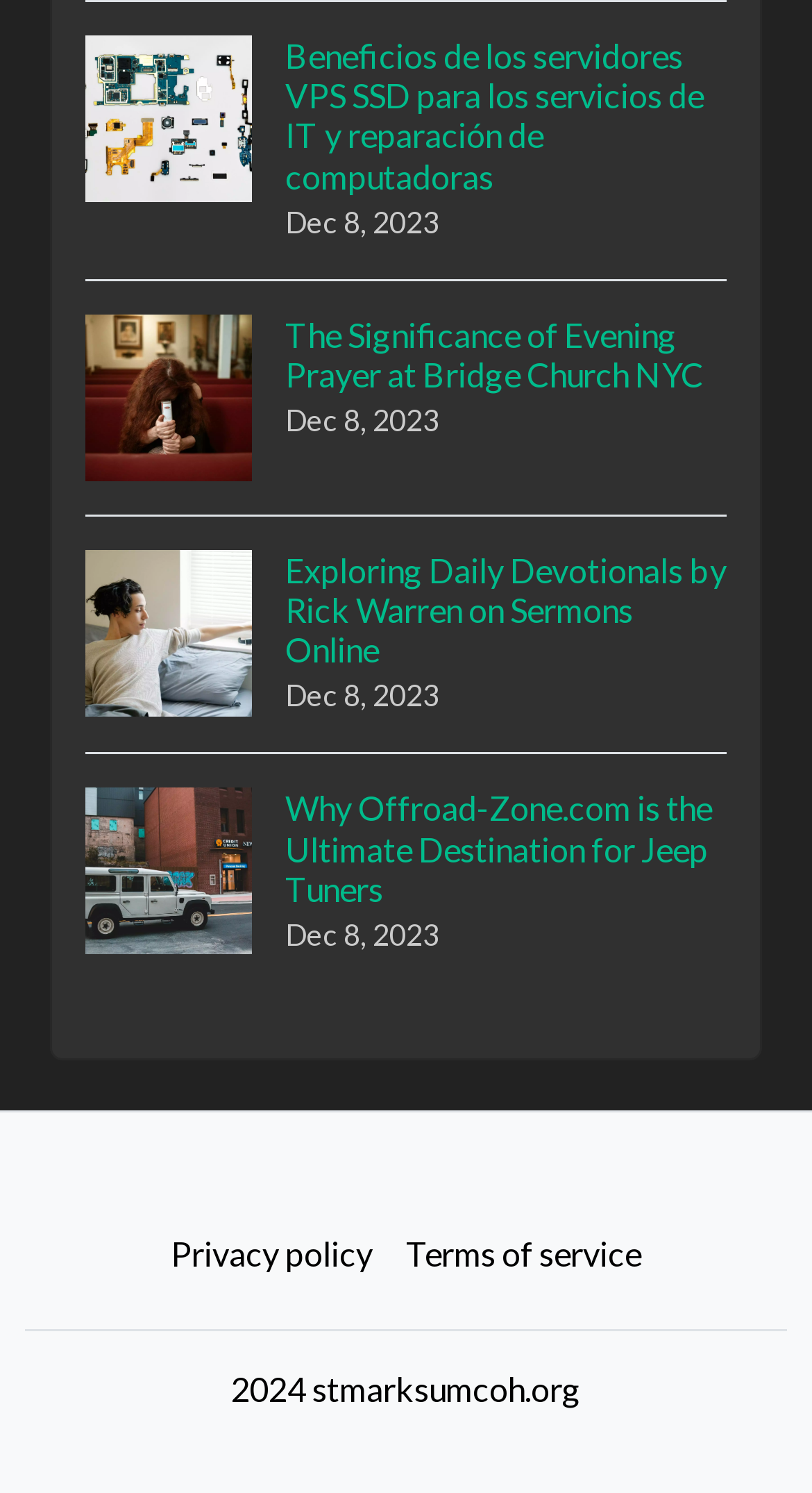From the screenshot, find the bounding box of the UI element matching this description: "Privacy policy". Supply the bounding box coordinates in the form [left, top, right, bottom], each a float between 0 and 1.

[0.19, 0.812, 0.479, 0.868]